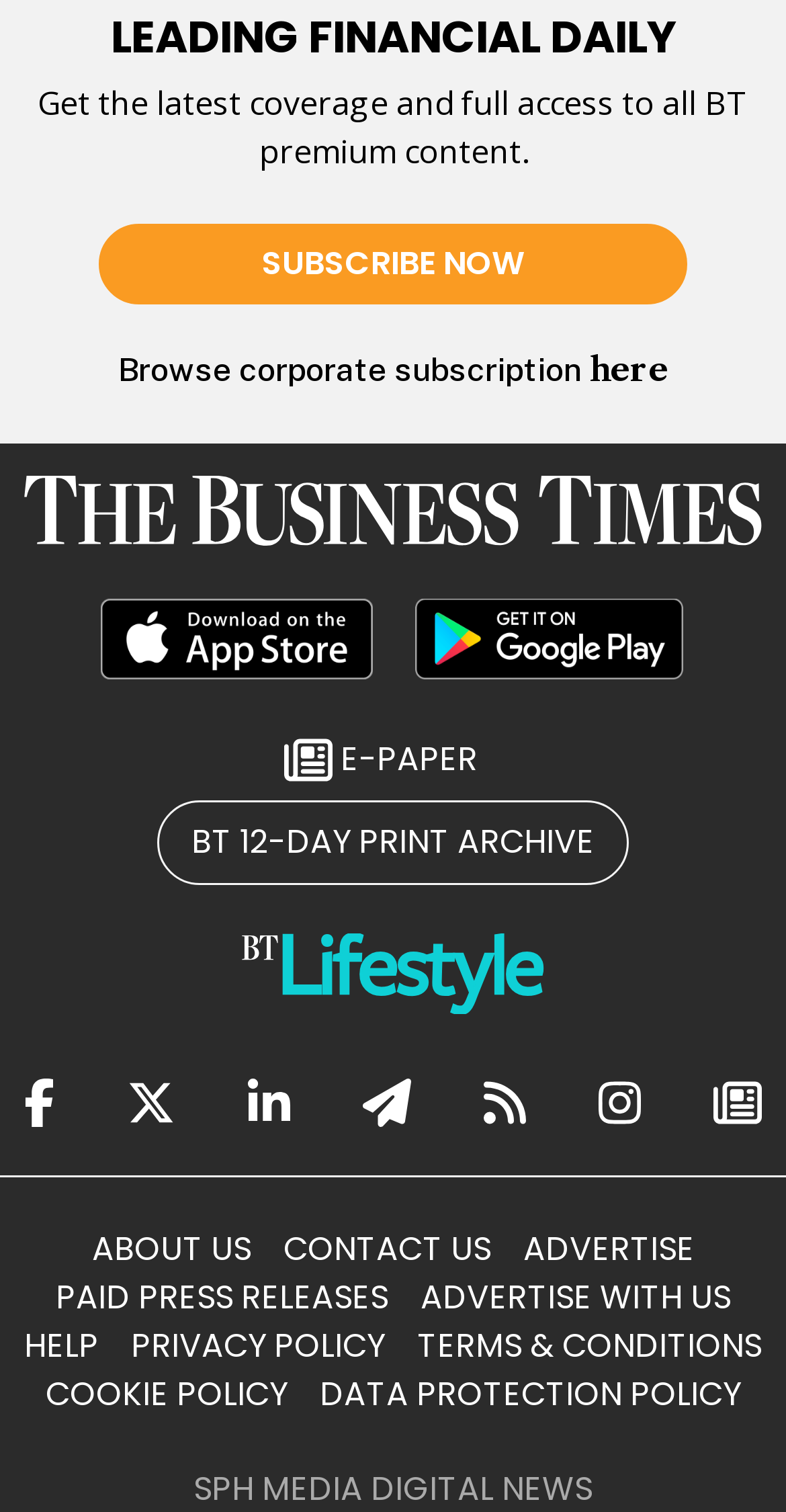What is the purpose of the 'SUBSCRIBE NOW' link?
Craft a detailed and extensive response to the question.

I inferred the purpose of the 'SUBSCRIBE NOW' link by looking at the static text above it, which says 'Get the latest coverage and full access to all BT premium content.'